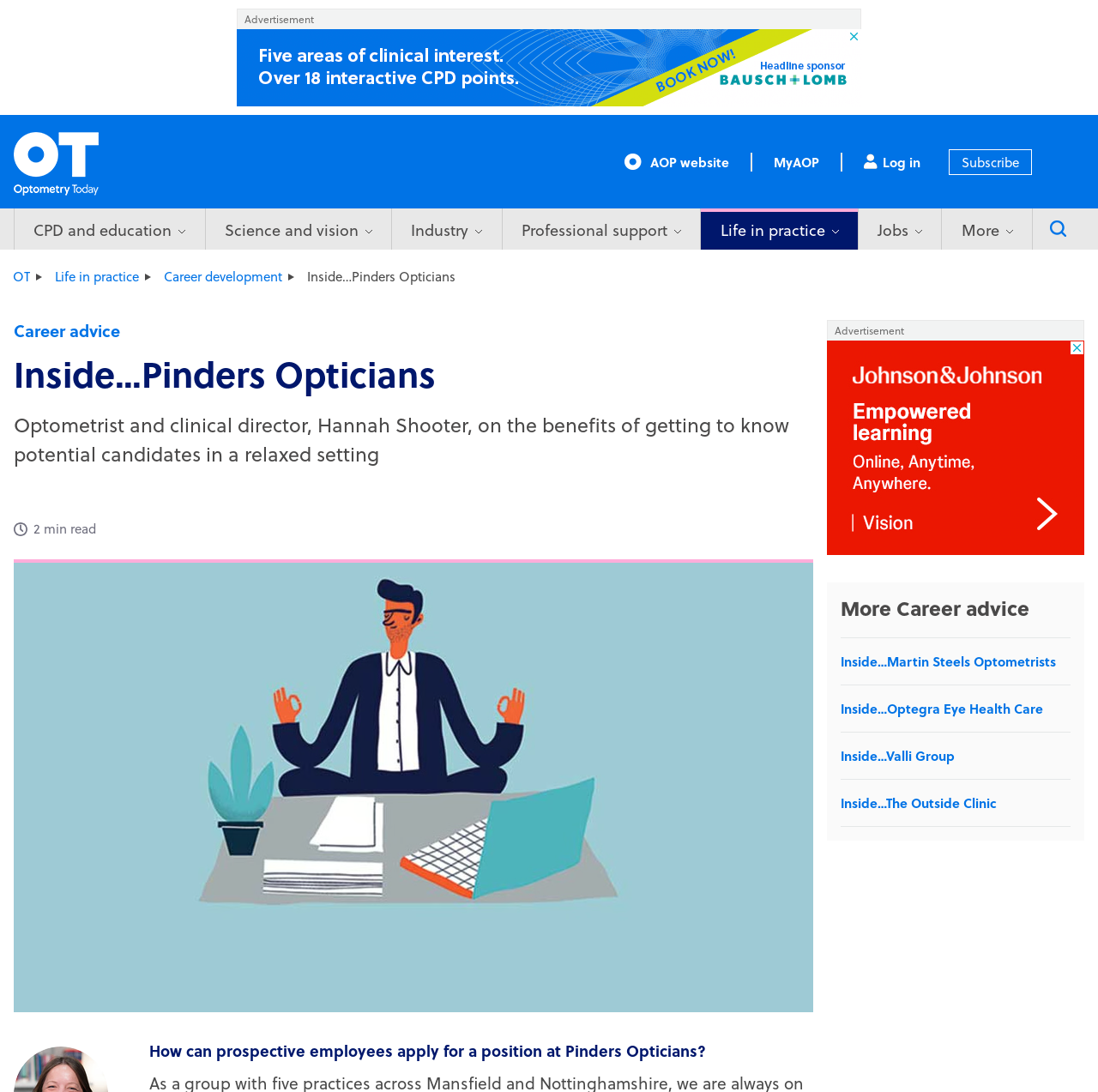Locate the bounding box coordinates of the area that needs to be clicked to fulfill the following instruction: "Search for something". The coordinates should be in the format of four float numbers between 0 and 1, namely [left, top, right, bottom].

[0.141, 0.244, 0.704, 0.284]